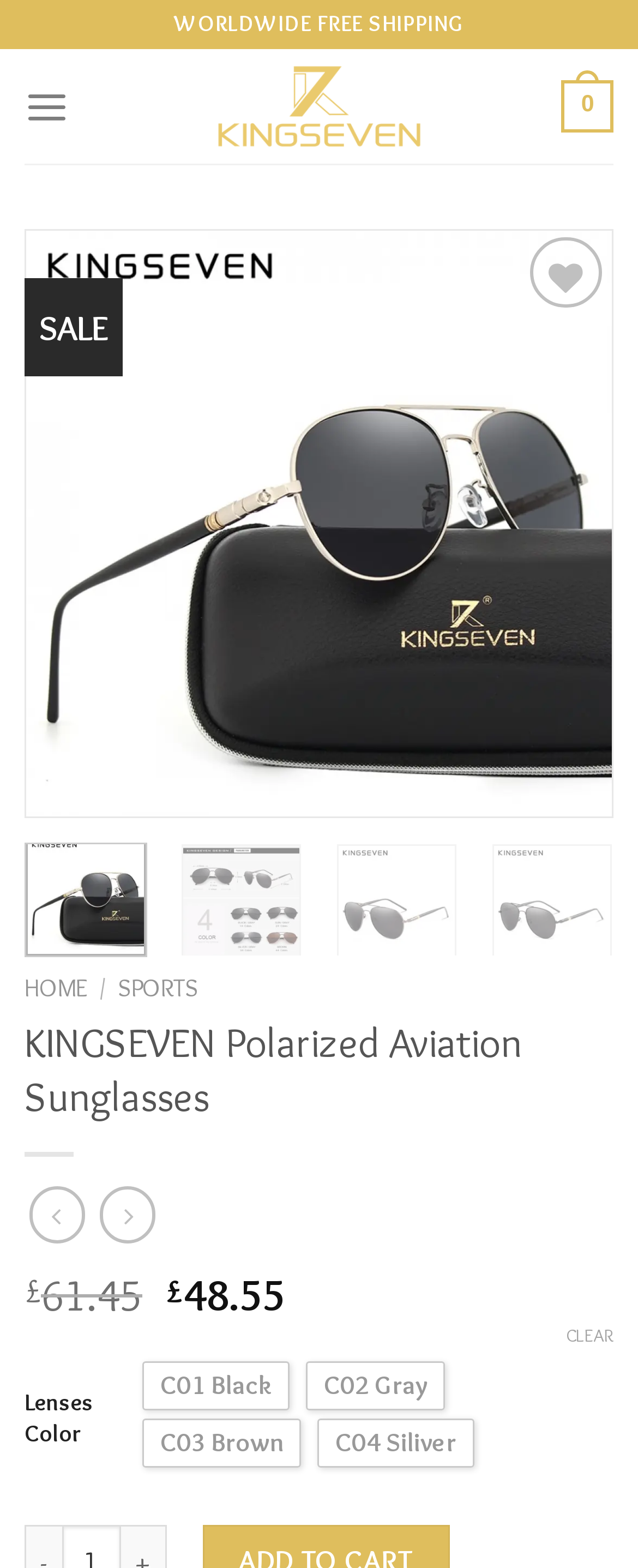Please locate the bounding box coordinates of the region I need to click to follow this instruction: "Click on the 'King Seven Sunglasses' link".

[0.288, 0.031, 0.712, 0.104]